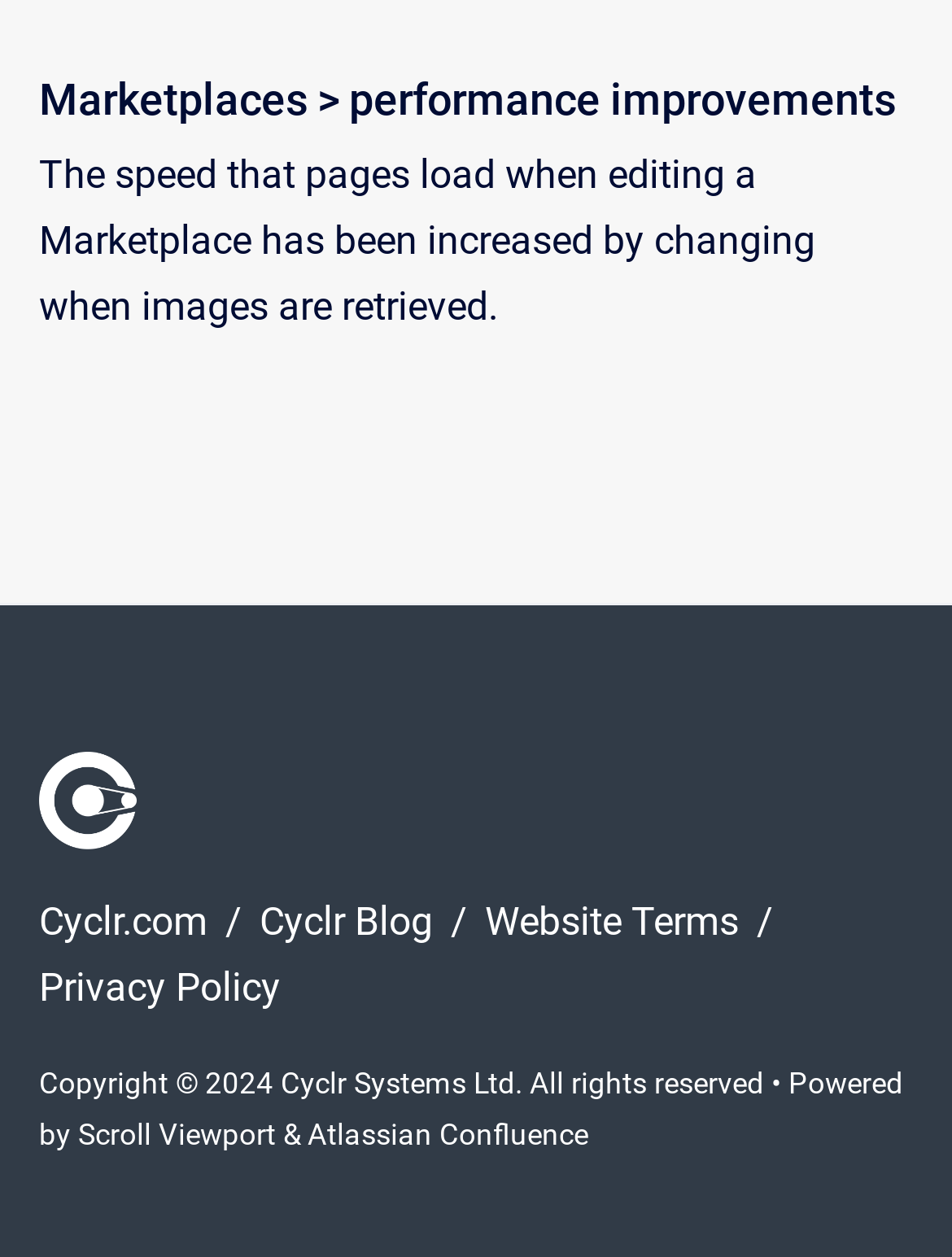Extract the bounding box coordinates for the HTML element that matches this description: "Cyclr Blog". The coordinates should be four float numbers between 0 and 1, i.e., [left, top, right, bottom].

[0.273, 0.715, 0.465, 0.752]